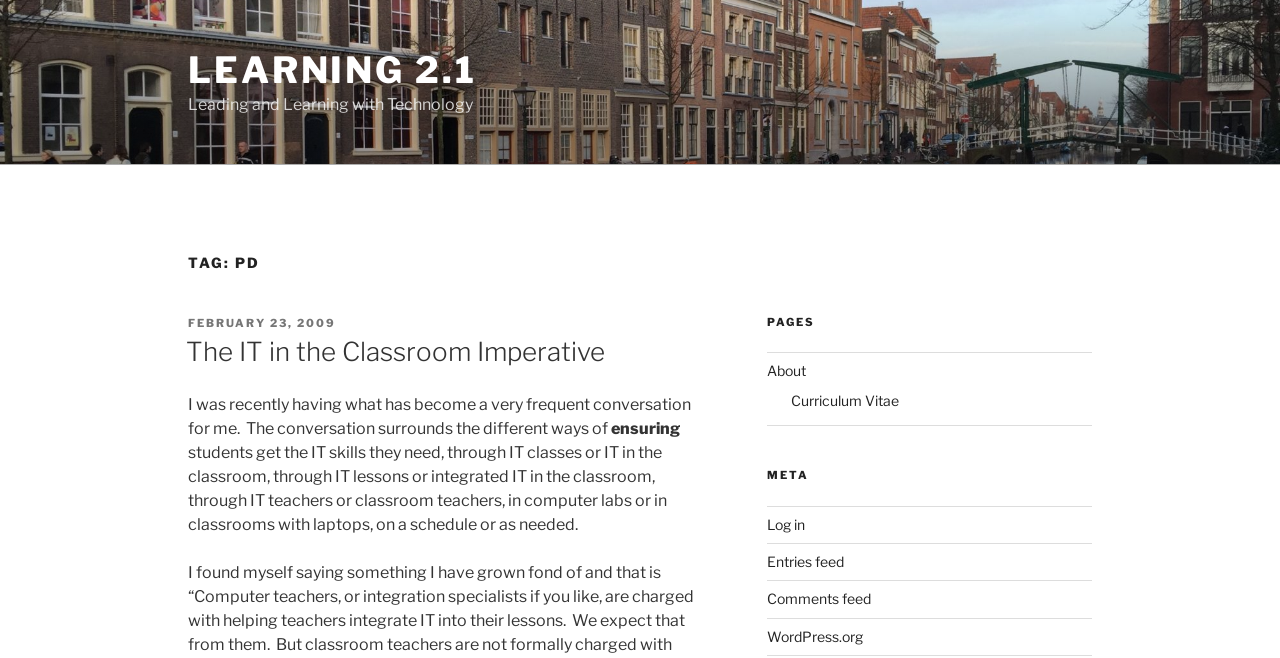What are the categories of links on the right side of the page?
Give a single word or phrase answer based on the content of the image.

PAGES and META